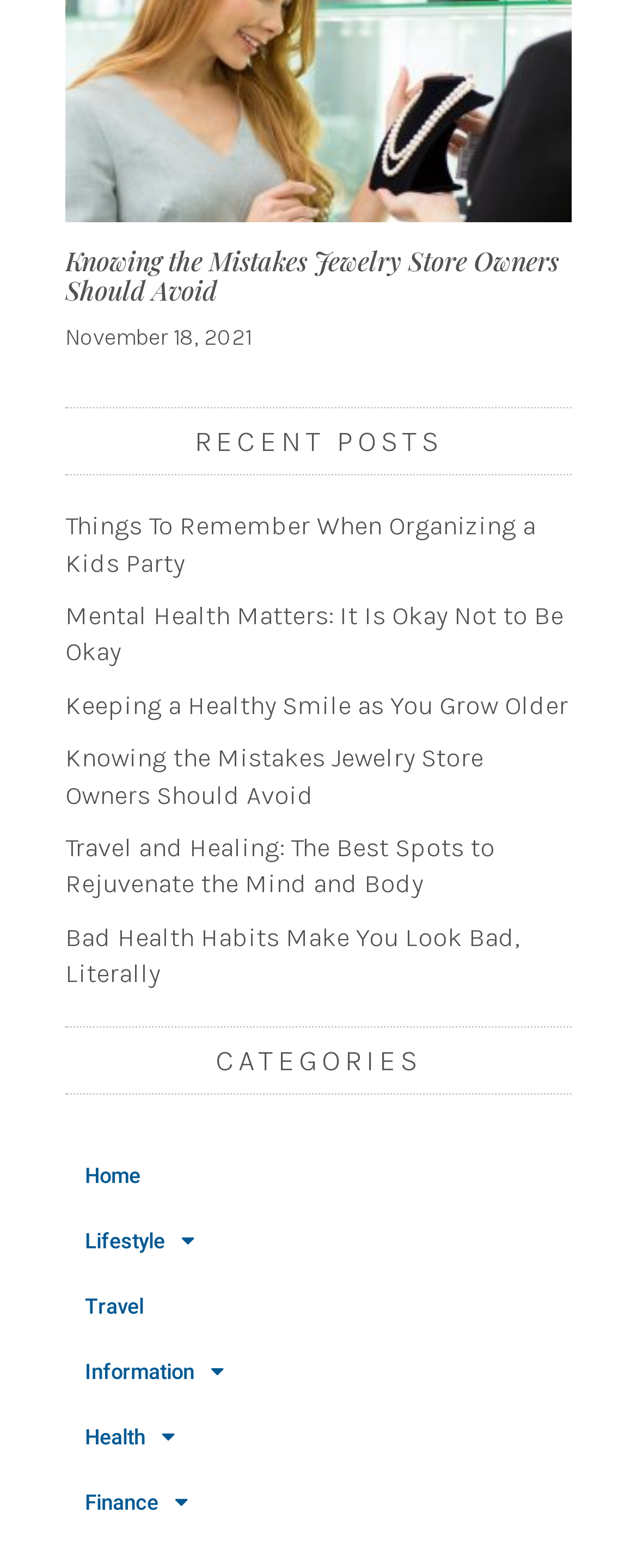Show me the bounding box coordinates of the clickable region to achieve the task as per the instruction: "explore the categories".

[0.103, 0.665, 0.897, 0.686]